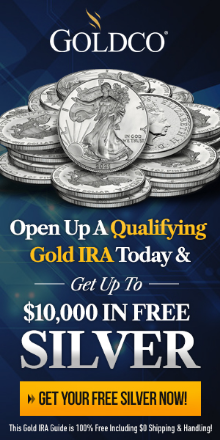What is the maximum amount of free silver offered?
Please use the image to provide a one-word or short phrase answer.

$10,000